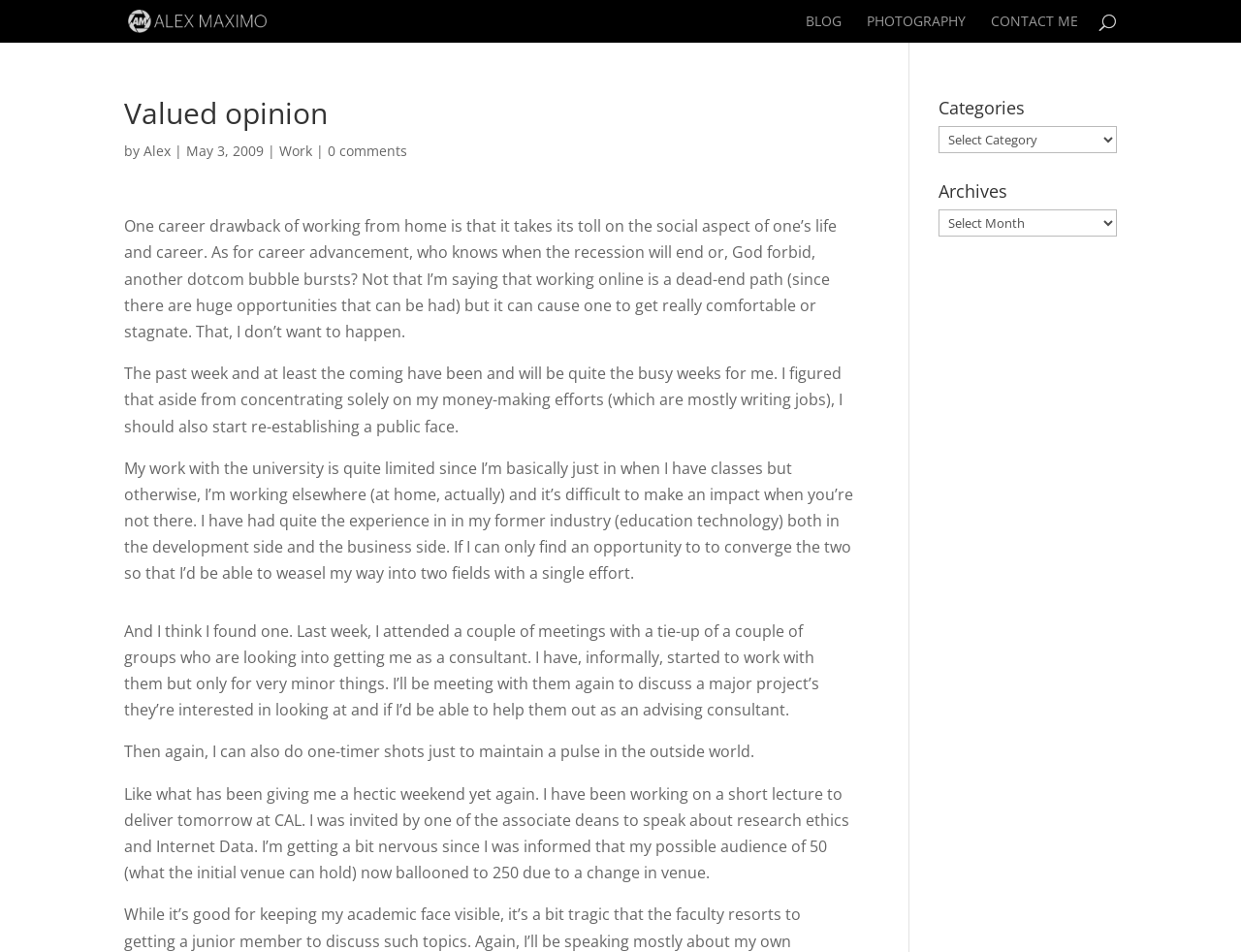Provide the bounding box coordinates for the area that should be clicked to complete the instruction: "search for something".

[0.1, 0.0, 0.9, 0.001]